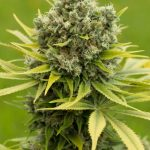What are the tiny hair-like structures on the buds?
Please provide a detailed answer to the question.

The buds are rich and full, glistening with trichomes, which are tiny, hair-like structures that contain cannabinoids and terpenes, essential for the plant's medicinal and aromatic properties.